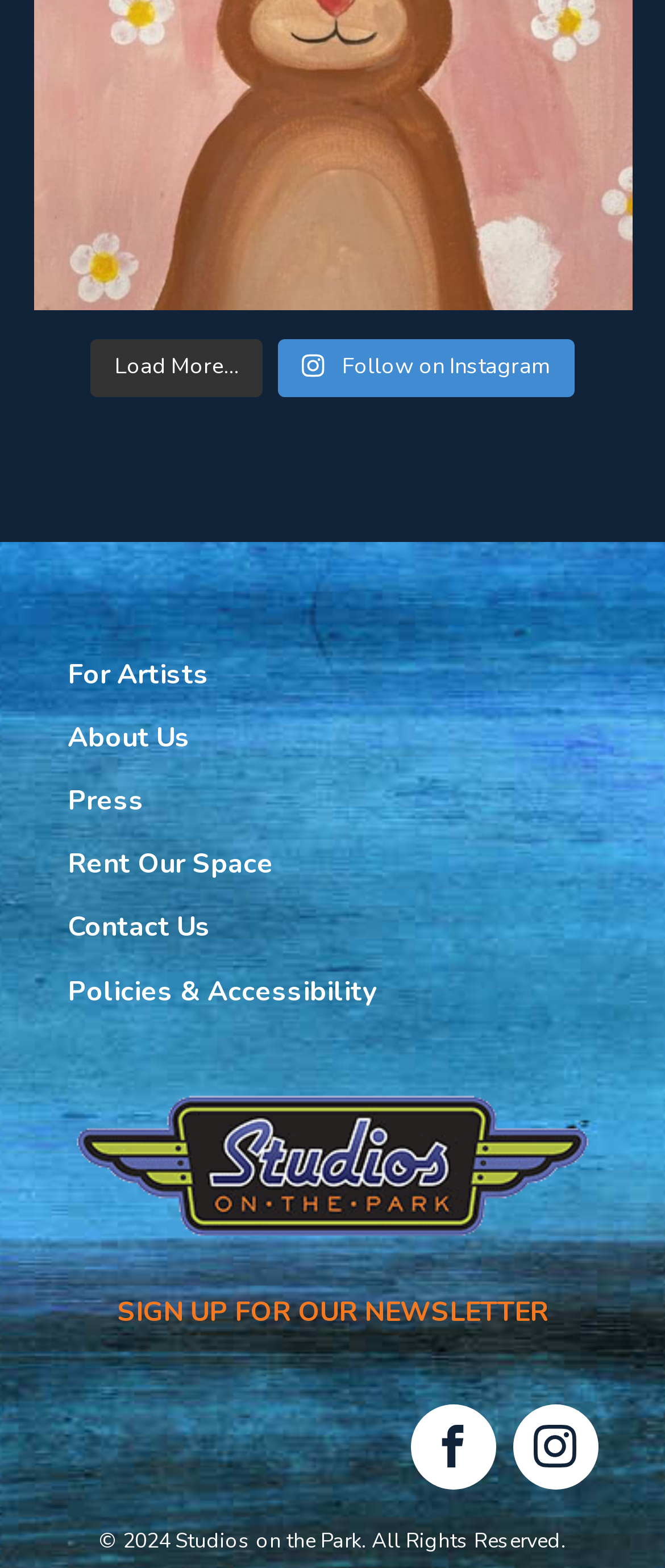Respond with a single word or short phrase to the following question: 
How many links are there in total?

11